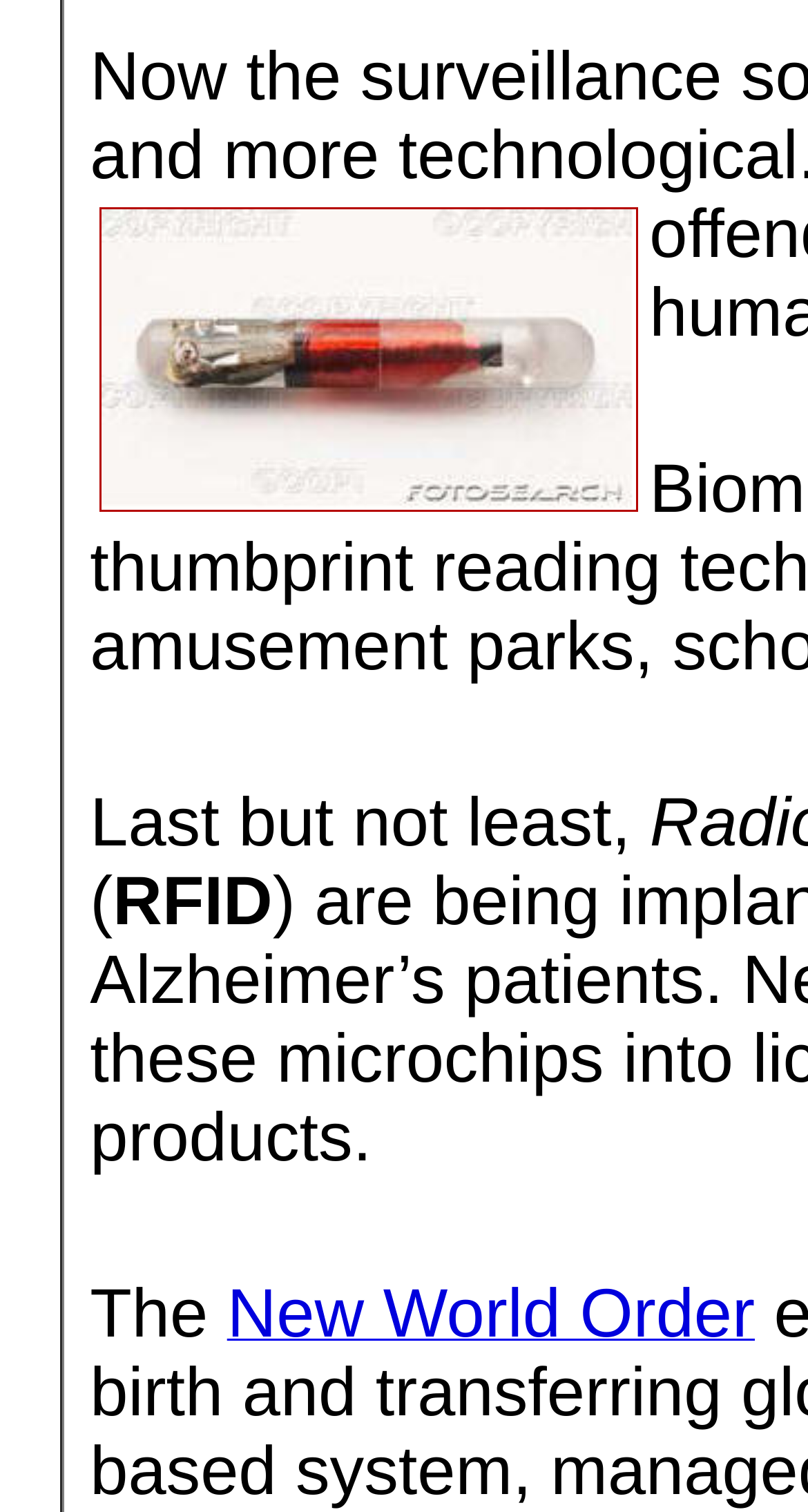Identify the bounding box coordinates for the UI element that matches this description: "New World Order".

[0.218, 0.854, 0.919, 0.874]